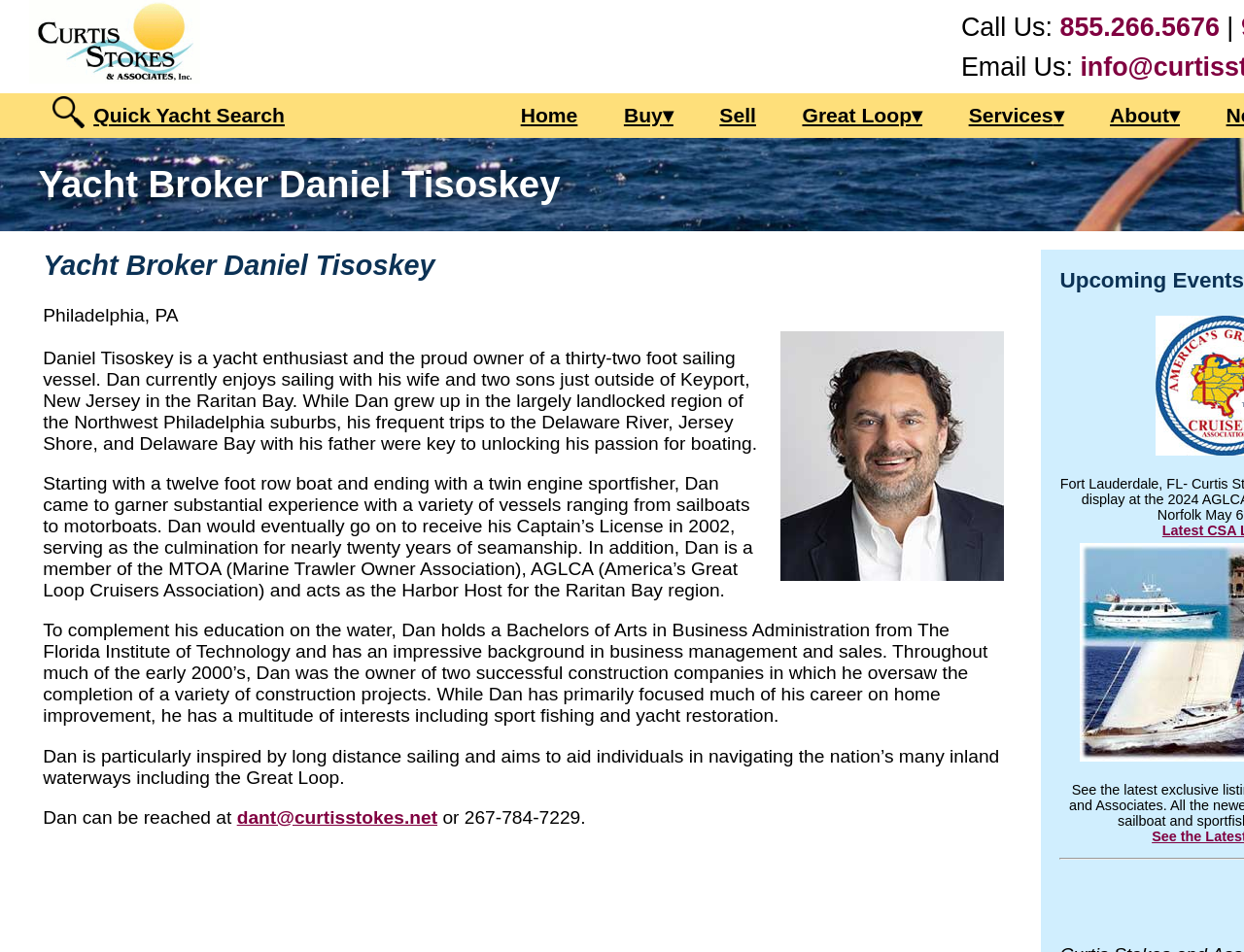Please provide the bounding box coordinates for the element that needs to be clicked to perform the instruction: "View services". The coordinates must consist of four float numbers between 0 and 1, formatted as [left, top, right, bottom].

[0.762, 0.098, 0.872, 0.145]